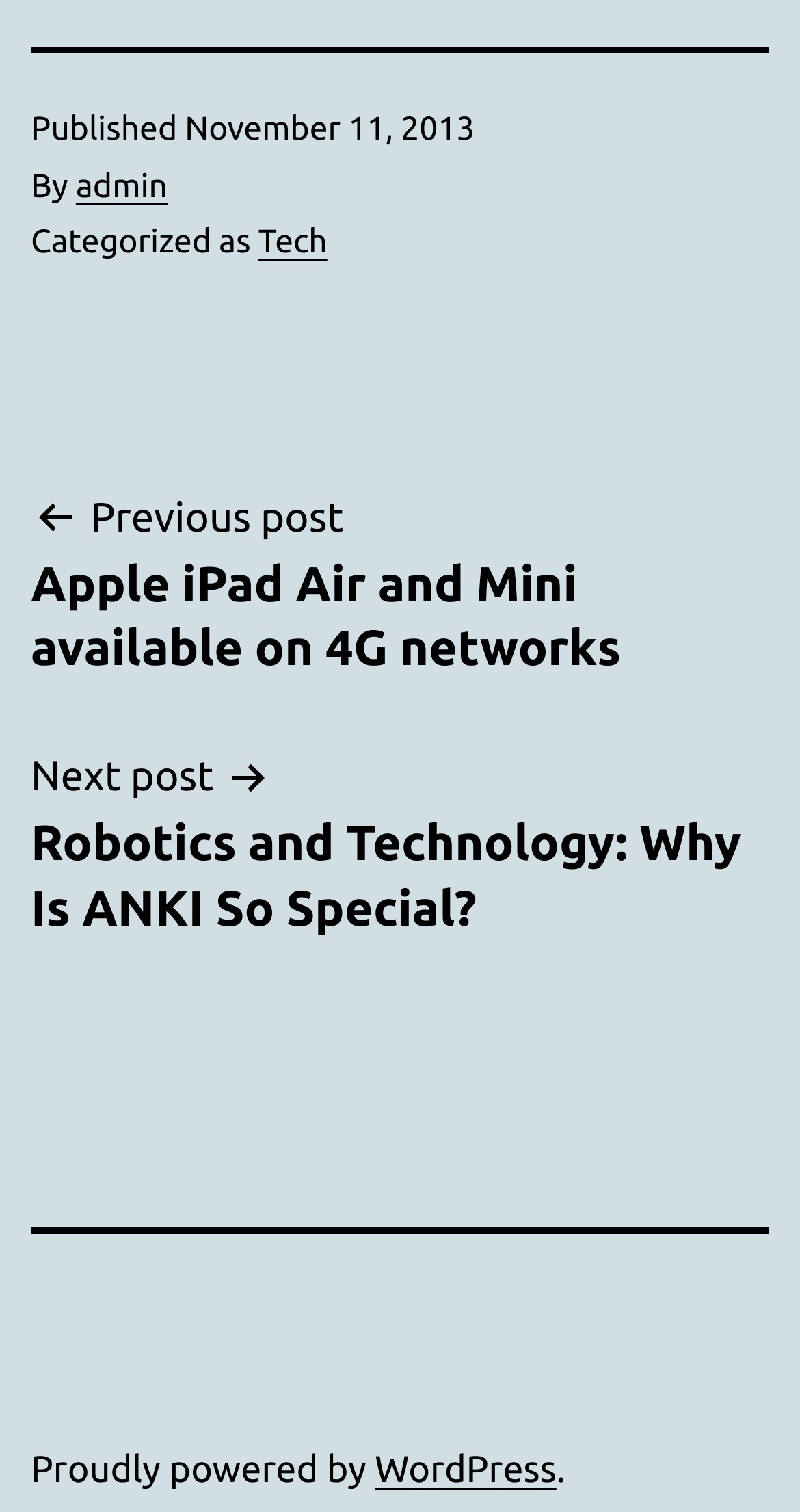Give a one-word or short-phrase answer to the following question: 
Who is the author of the post?

admin